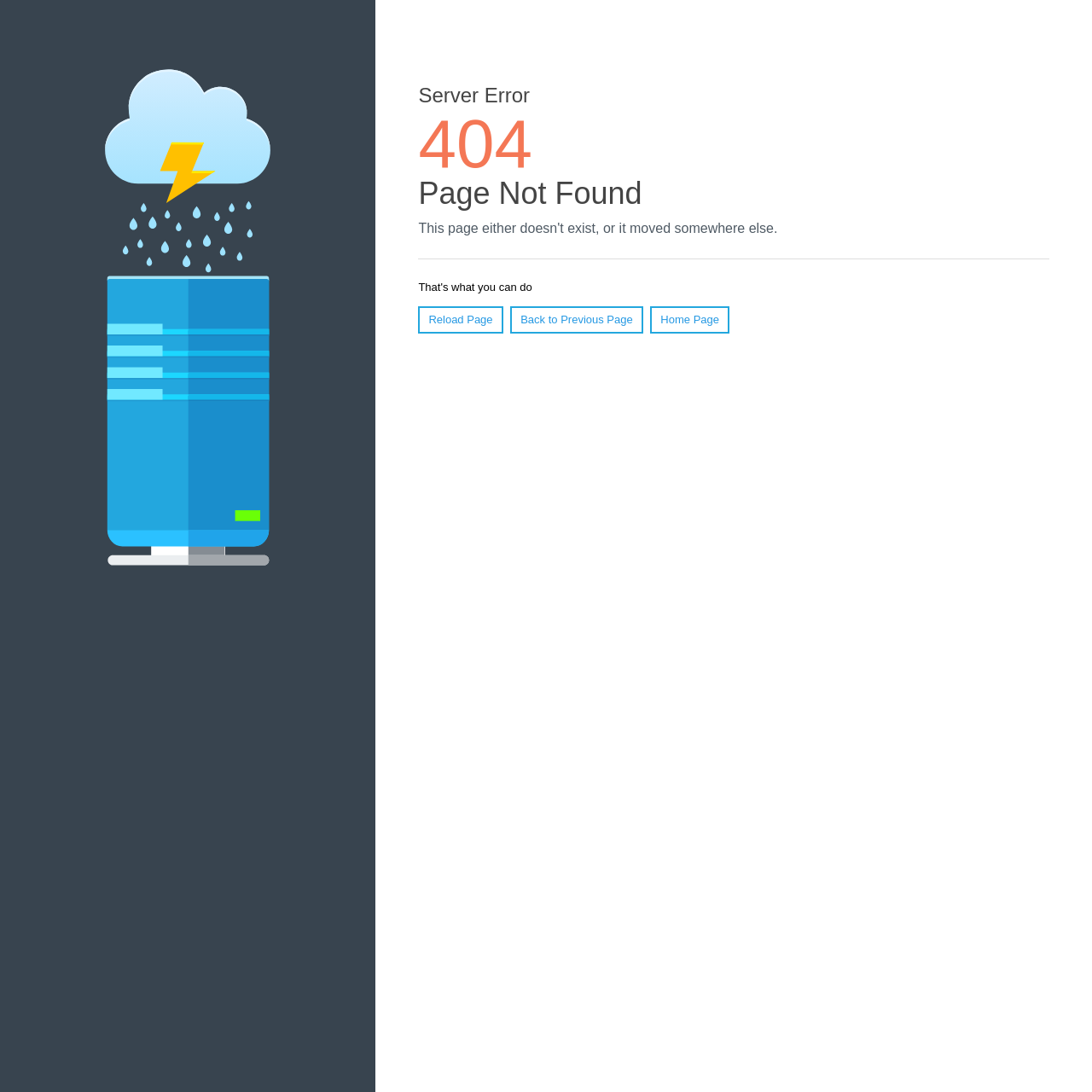Using the provided element description, identify the bounding box coordinates as (top-left x, top-left y, bottom-right x, bottom-right y). Ensure all values are between 0 and 1. Description: Back to Previous Page

[0.467, 0.28, 0.589, 0.305]